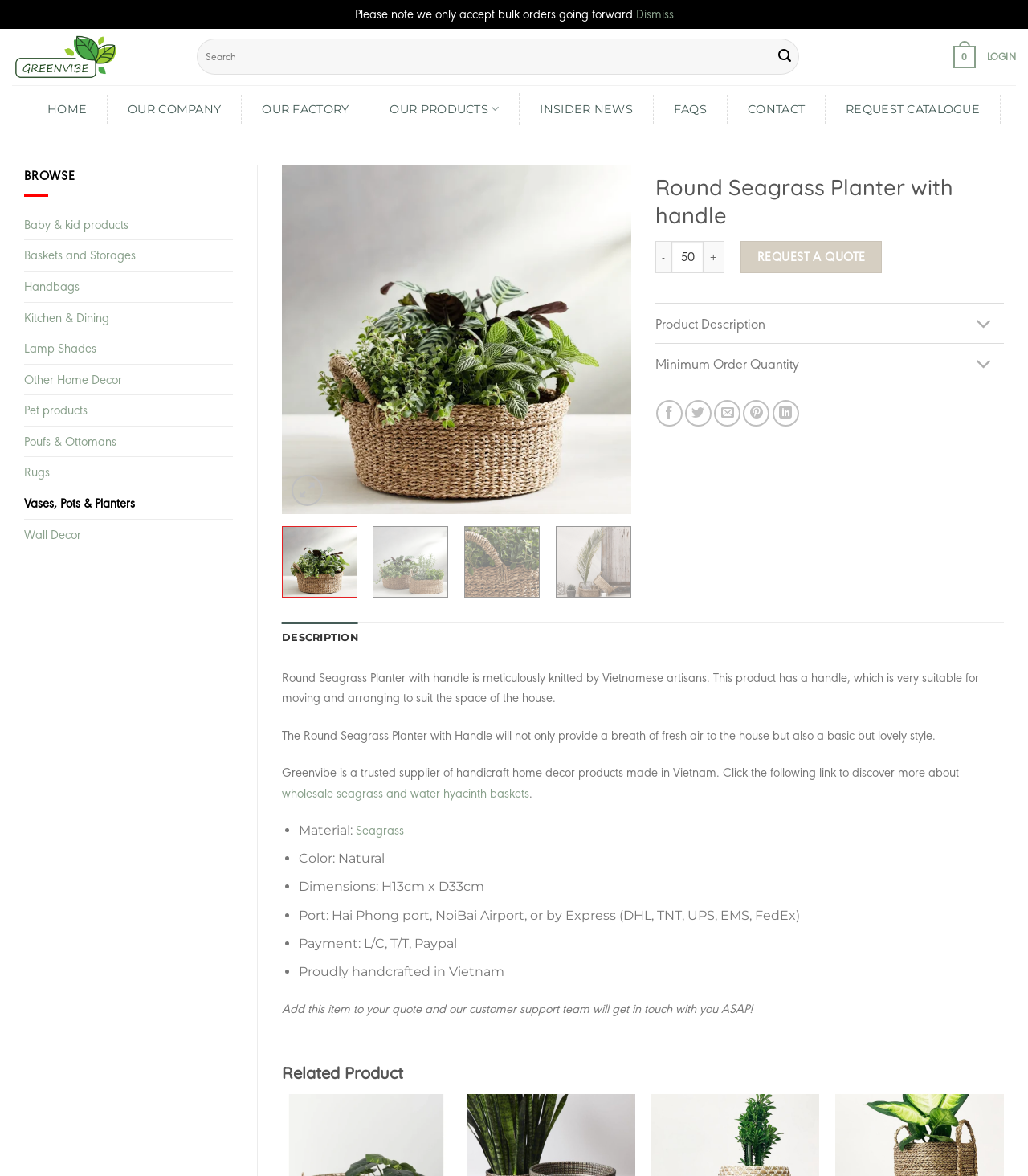How many links are there in the main navigation menu?
Please give a detailed and thorough answer to the question, covering all relevant points.

I counted the links in the main navigation menu, which are 'HOME', 'OUR COMPANY', 'OUR FACTORY', 'OUR PRODUCTS', 'INSIDER NEWS', 'FAQS', 'CONTACT', 'REQUEST CATALOGUE'.